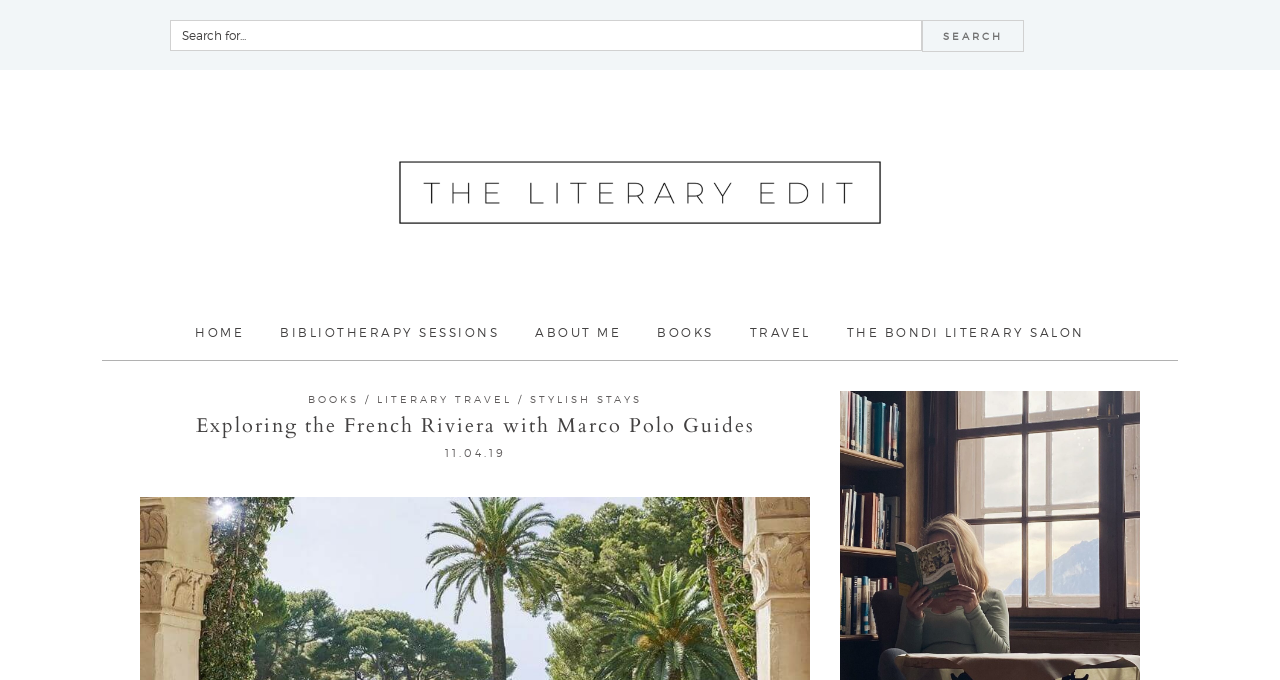Determine the coordinates of the bounding box for the clickable area needed to execute this instruction: "Go to home page".

[0.138, 0.448, 0.205, 0.53]